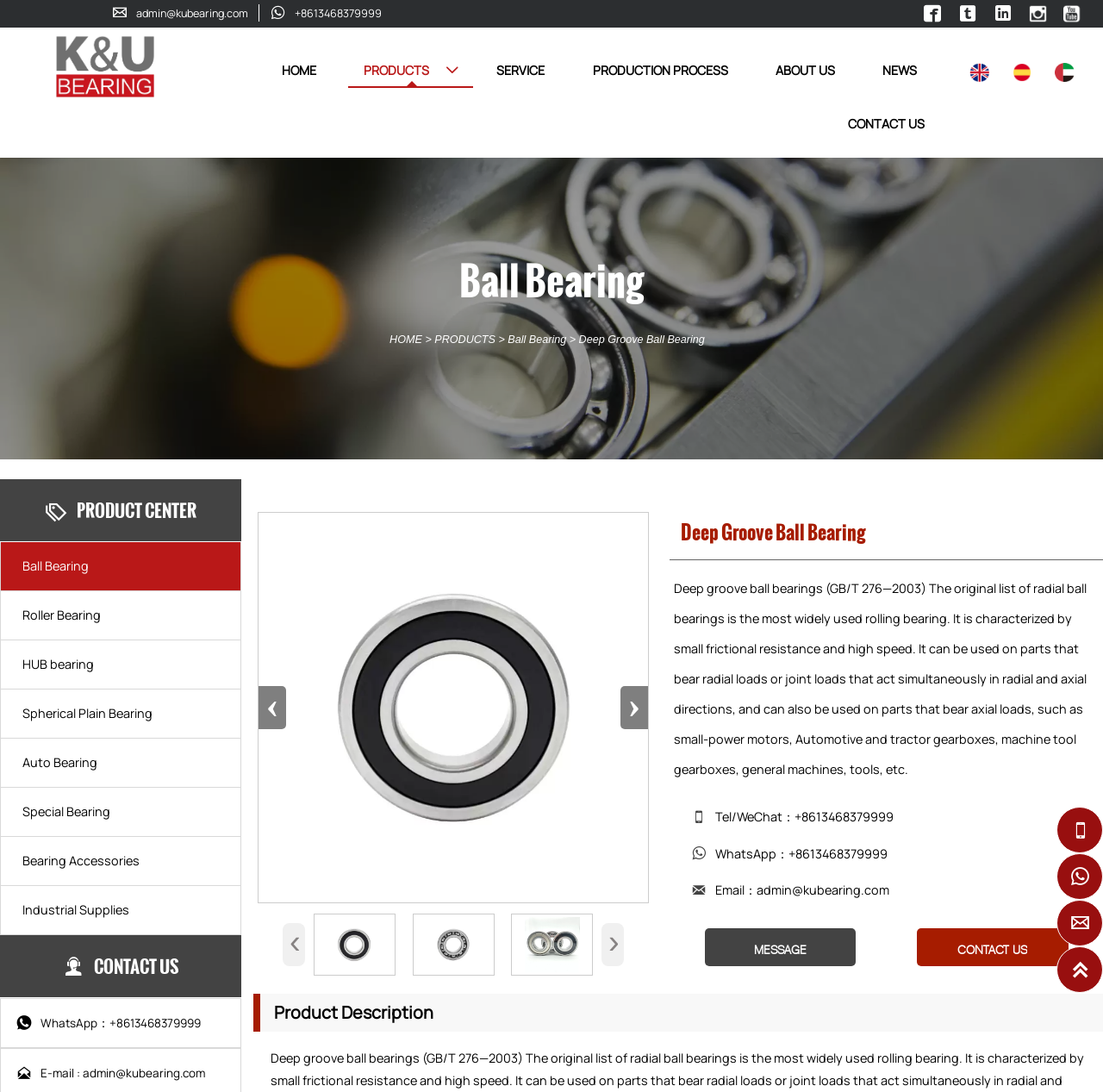Based on the description "CONTACT US", find the bounding box of the specified UI element.

[0.0, 0.856, 0.218, 0.914]